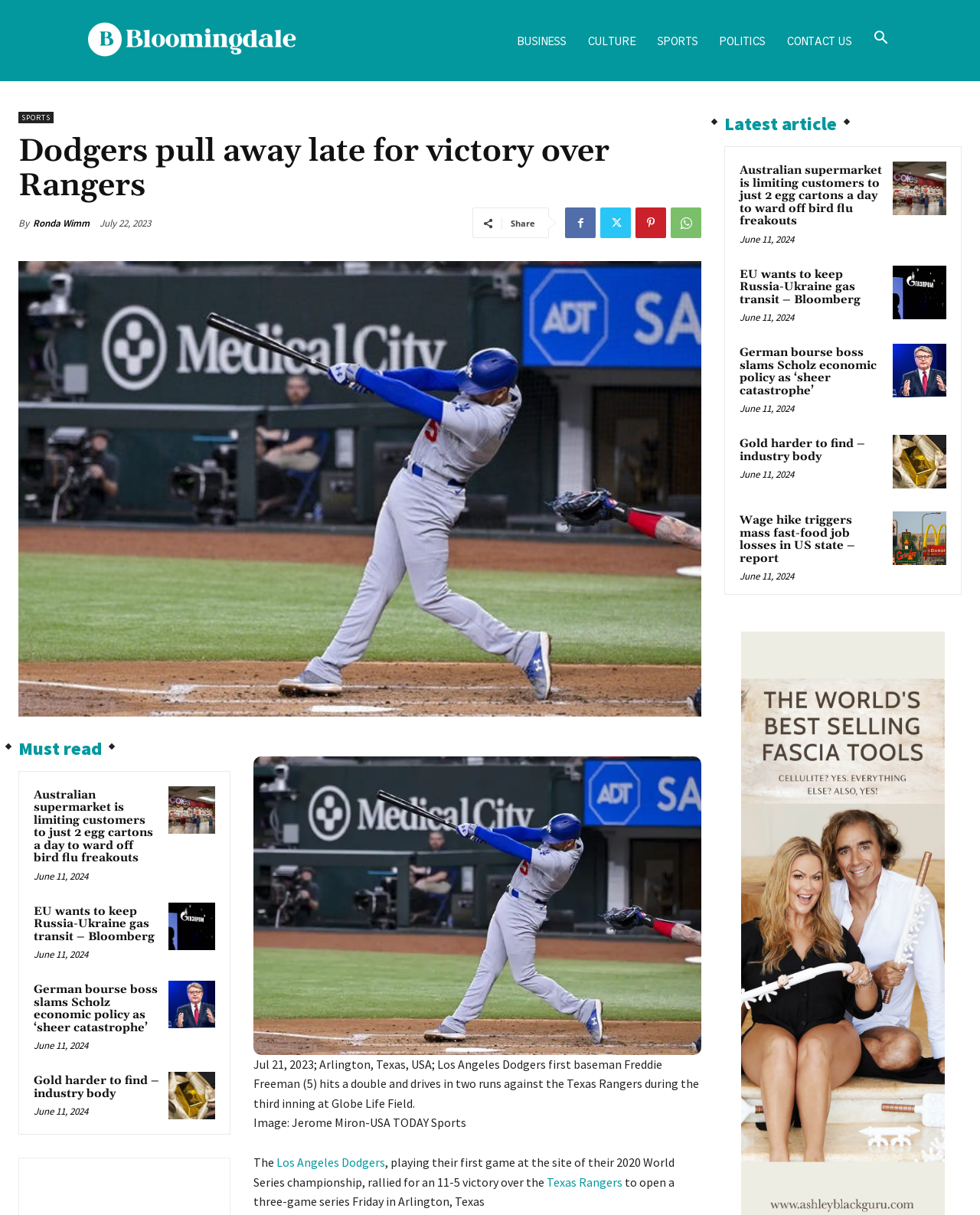What is the category of the news article?
From the details in the image, answer the question comprehensively.

Based on the webpage structure, I found a link with the text 'SPORTS' at the top of the page, which suggests that the current news article belongs to the SPORTS category.